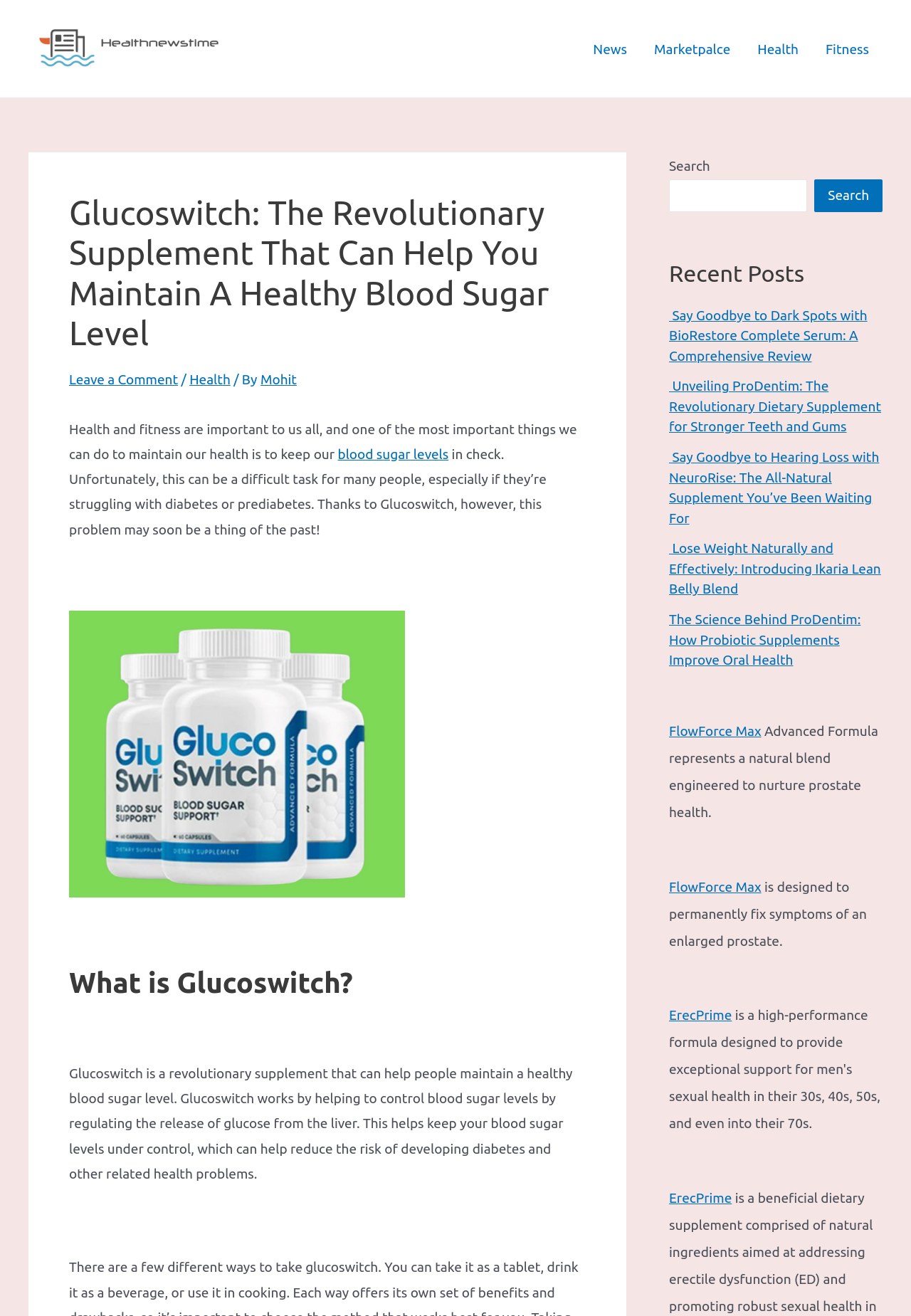Find the bounding box coordinates for the UI element that matches this description: "ErecPrime".

[0.734, 0.904, 0.803, 0.916]